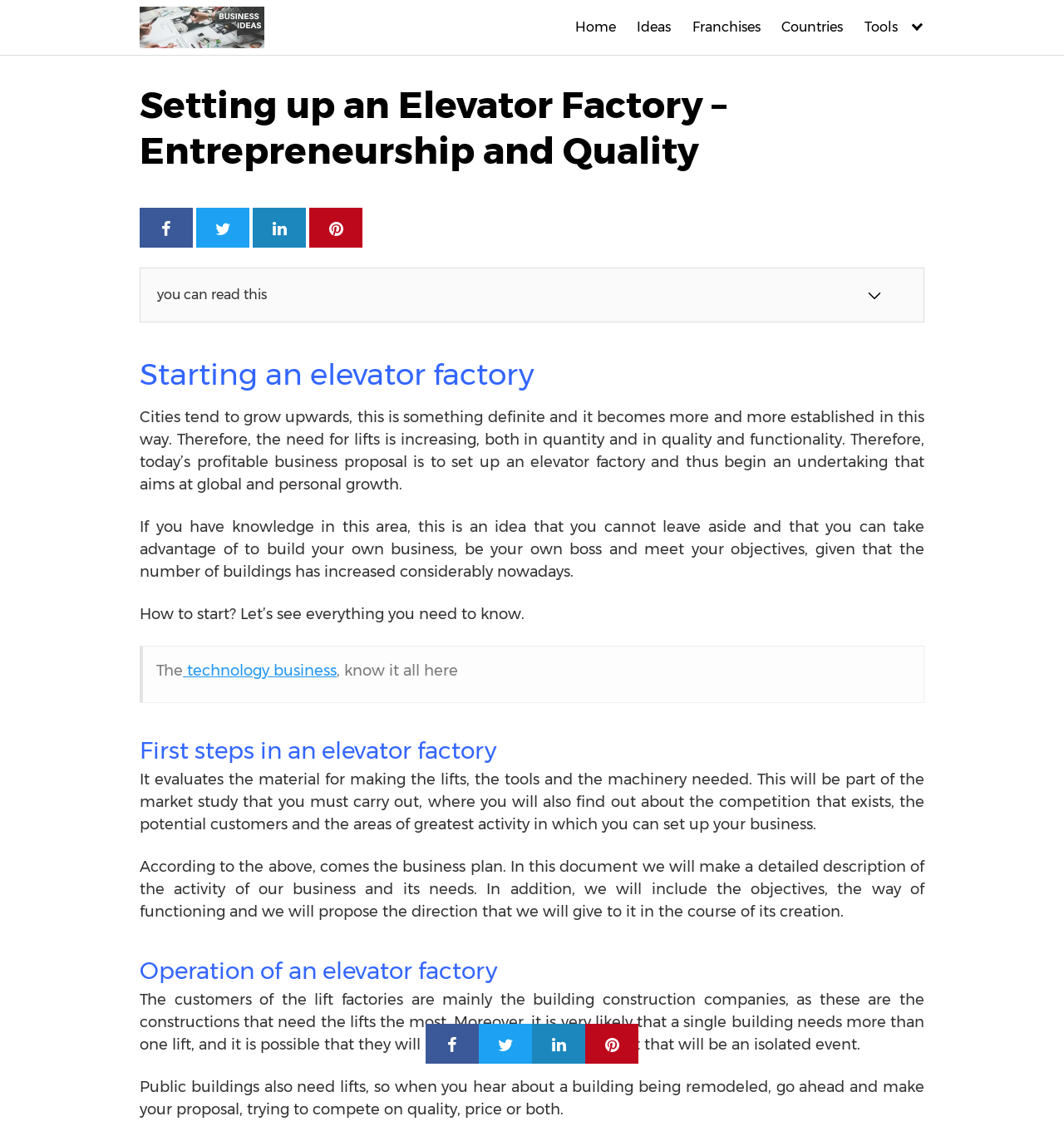What is the main topic of this webpage?
Relying on the image, give a concise answer in one word or a brief phrase.

Setting up an elevator factory